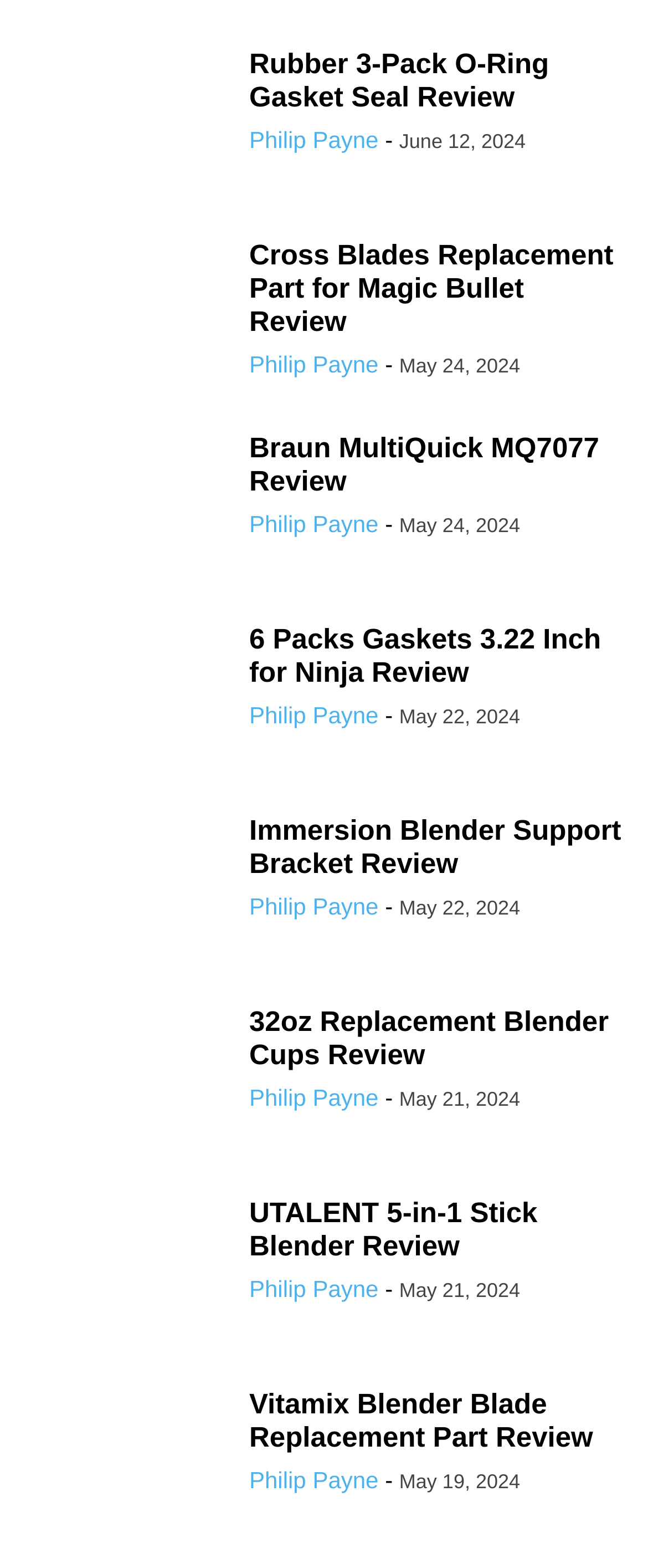Please identify the bounding box coordinates of where to click in order to follow the instruction: "View the details of Cross Blades Replacement Part for Magic Bullet".

[0.385, 0.152, 0.962, 0.216]